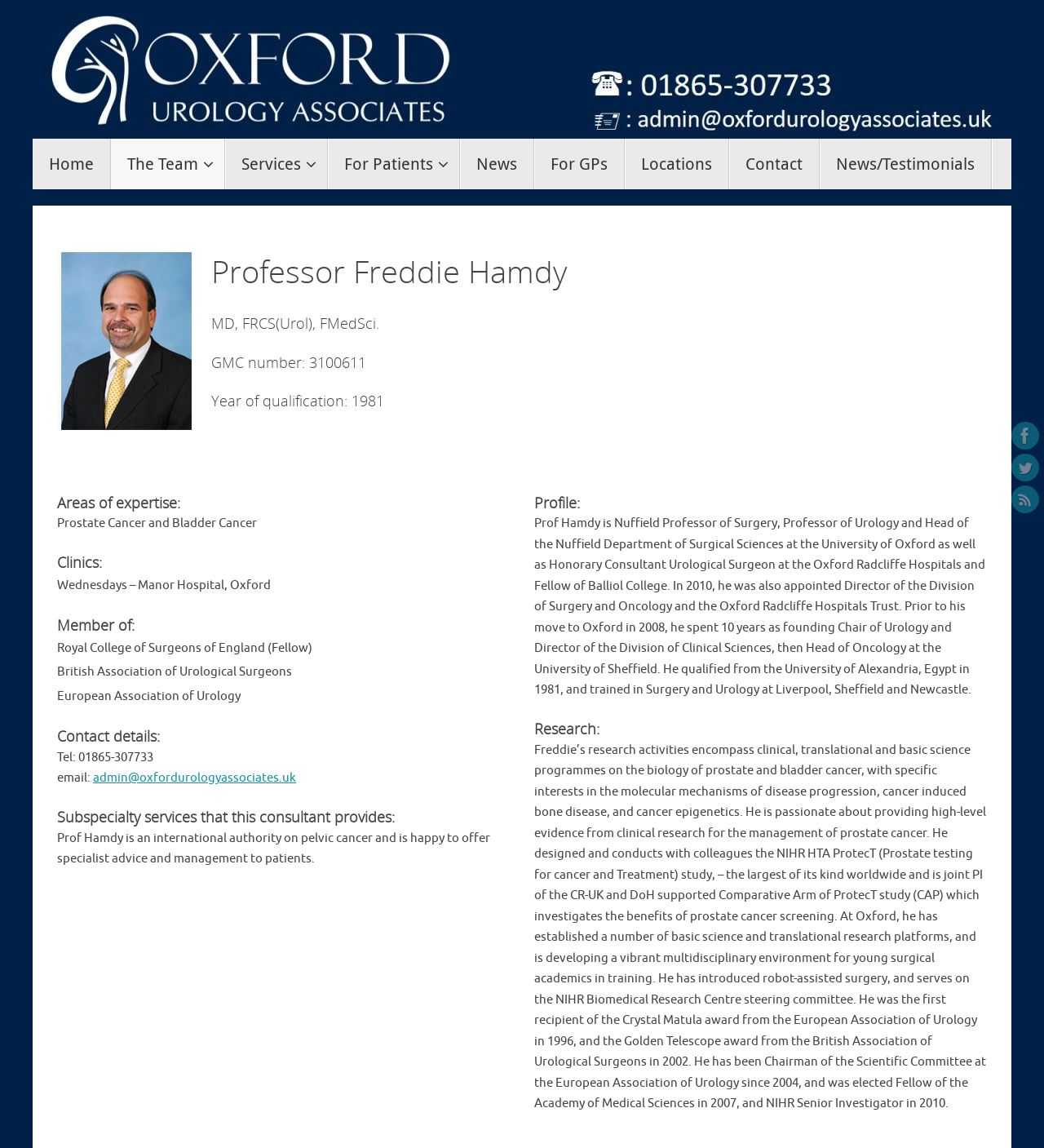What is the day of the week when Professor Freddie Hamdy has a clinic at Manor Hospital, Oxford?
Answer the question using a single word or phrase, according to the image.

Wednesdays